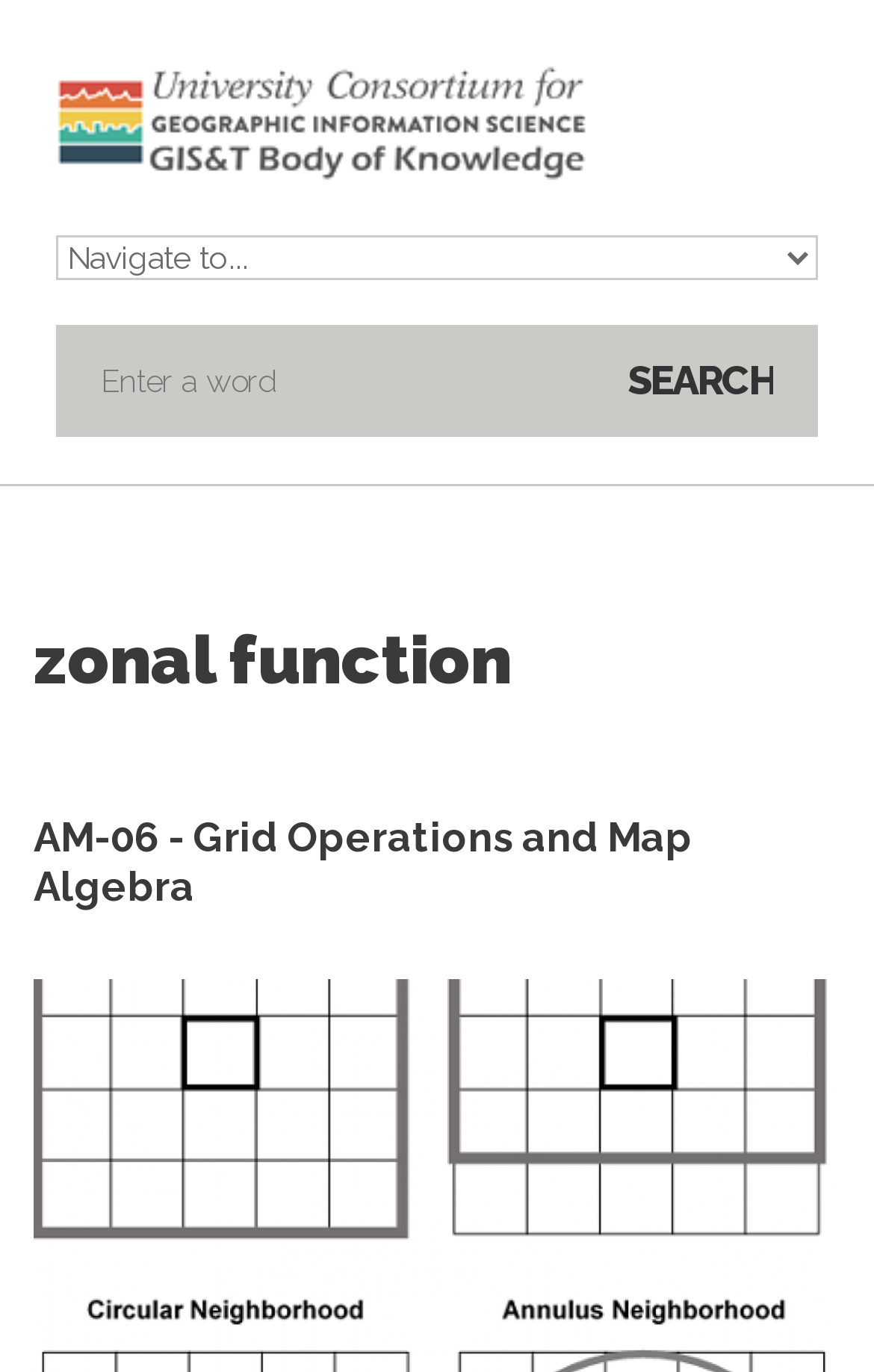Return the bounding box coordinates of the UI element that corresponds to this description: "title="Home"". The coordinates must be given as four float numbers in the range of 0 and 1, [left, top, right, bottom].

[0.064, 0.054, 0.674, 0.08]